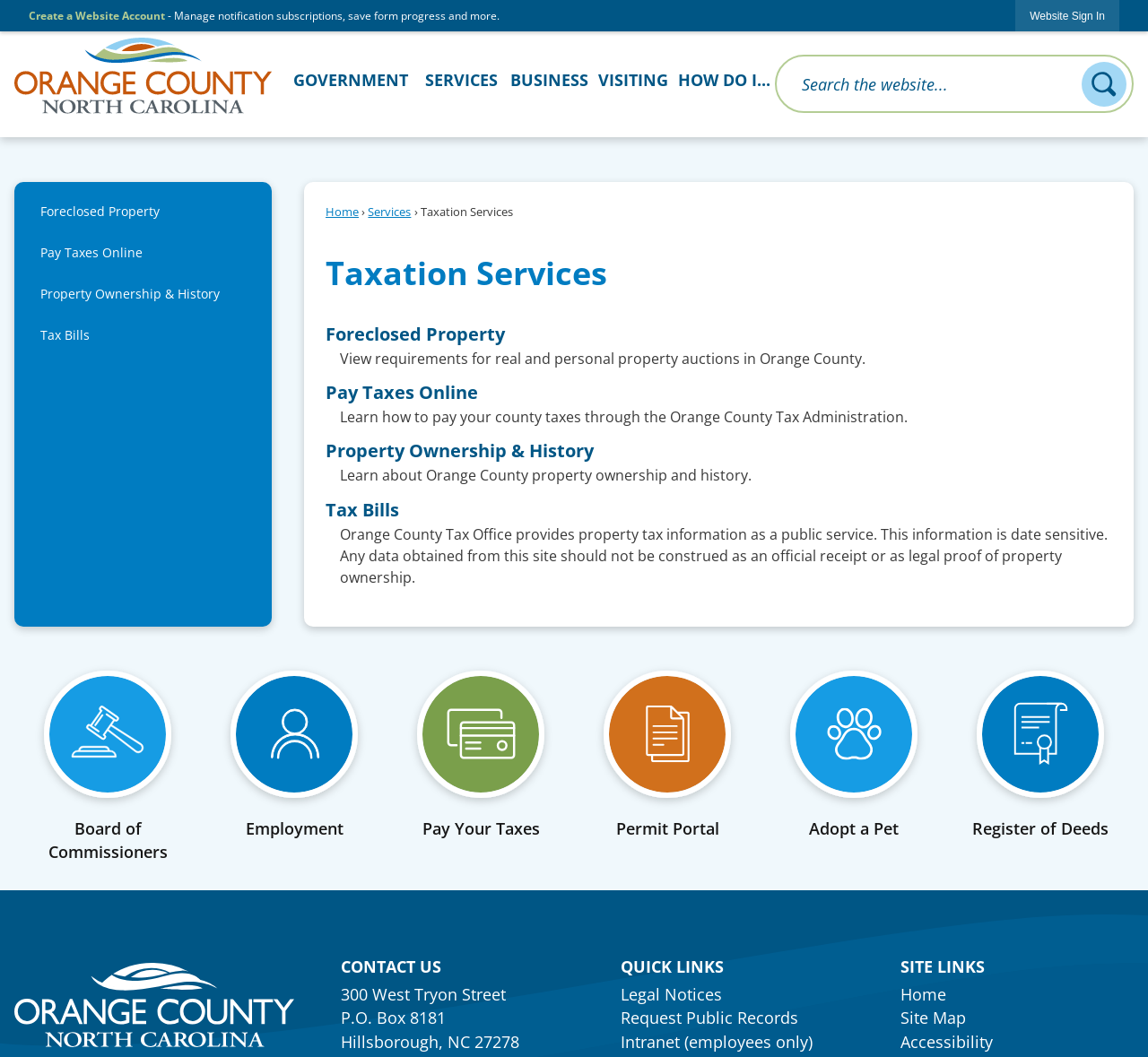Carefully observe the image and respond to the question with a detailed answer:
What is the purpose of the 'Search' function on this website?

The 'Search' function is located at the top of the webpage and allows users to search for specific content within the website. This suggests that the function is intended to help users quickly find the information they need on the website.